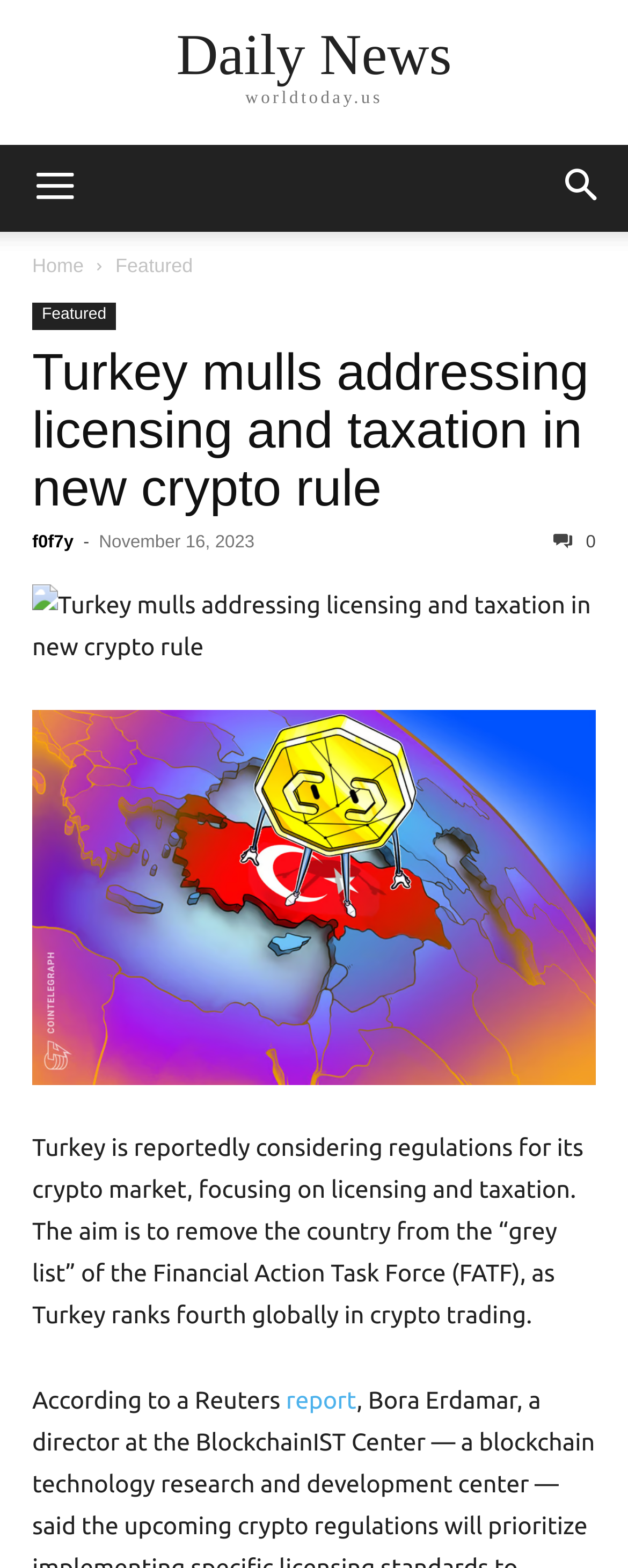Locate the bounding box coordinates of the element to click to perform the following action: 'view Featured'. The coordinates should be given as four float values between 0 and 1, in the form of [left, top, right, bottom].

[0.184, 0.162, 0.307, 0.177]